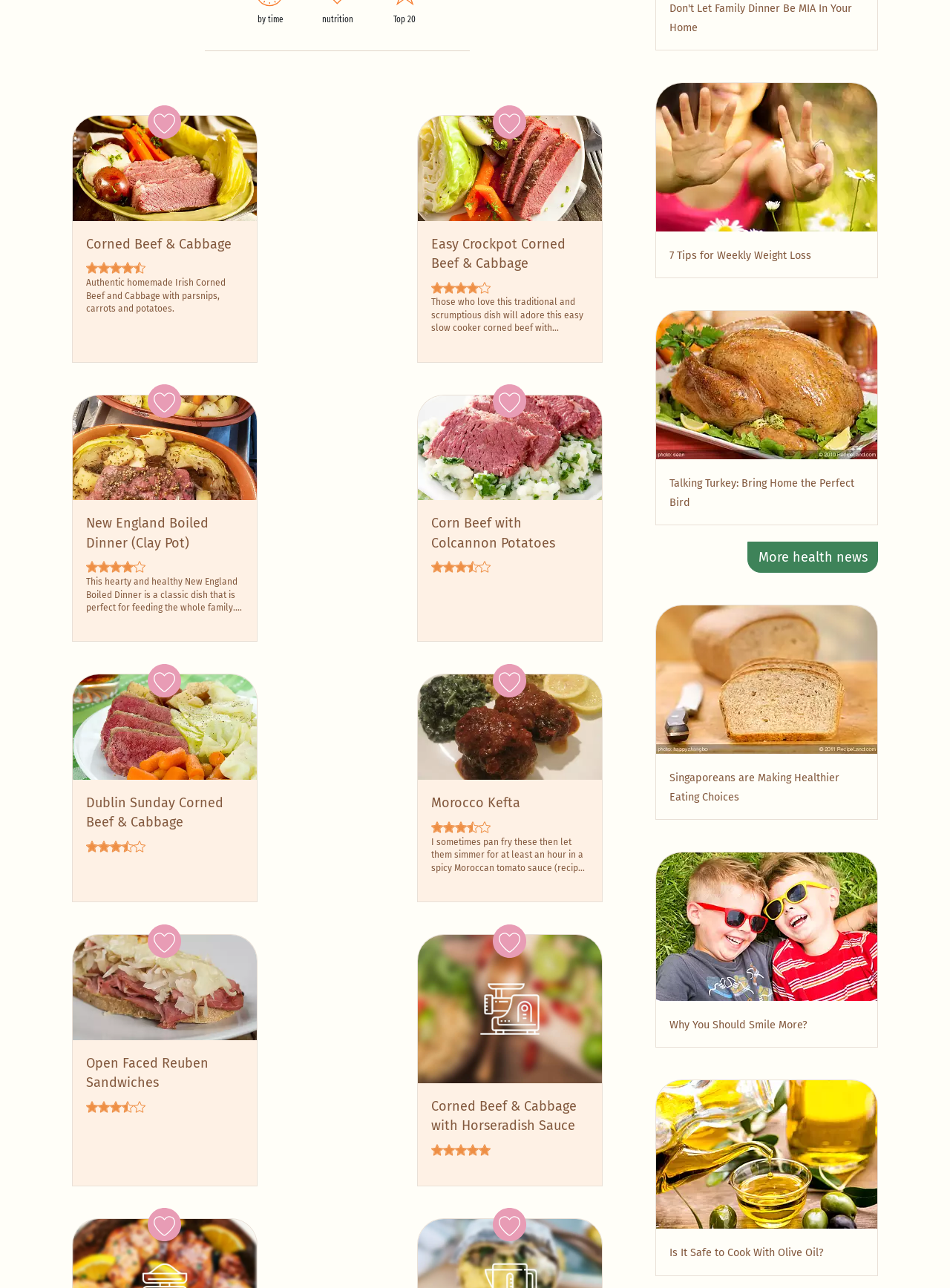Return the bounding box coordinates of the UI element that corresponds to this description: "Morocco Kefta". The coordinates must be given as four float numbers in the range of 0 and 1, [left, top, right, bottom].

[0.454, 0.617, 0.548, 0.63]